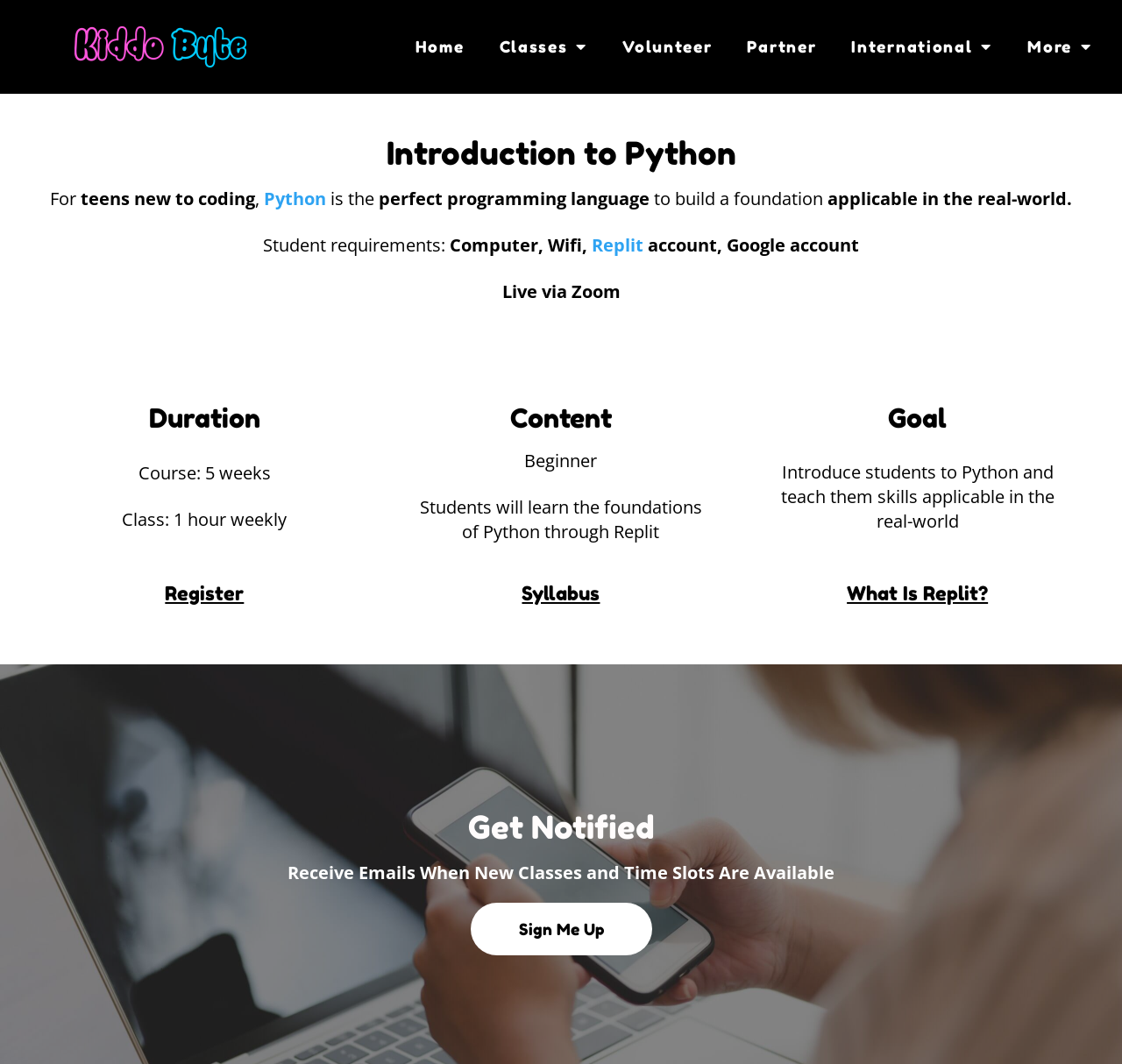Please determine the bounding box of the UI element that matches this description: MEMBER LOGIN. The coordinates should be given as (top-left x, top-left y, bottom-right x, bottom-right y), with all values between 0 and 1.

None